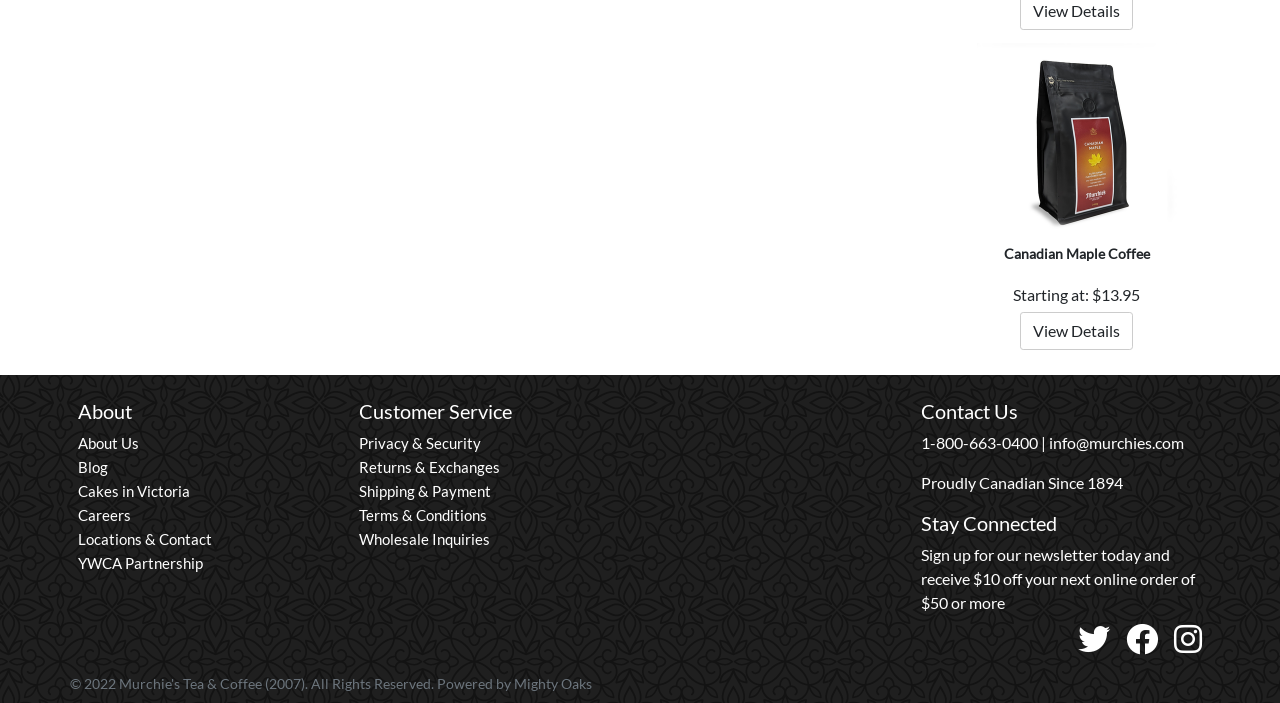Please identify the bounding box coordinates of the element I should click to complete this instruction: 'View product details of Canadian Maple Coffee'. The coordinates should be given as four float numbers between 0 and 1, like this: [left, top, right, bottom].

[0.763, 0.061, 0.919, 0.345]